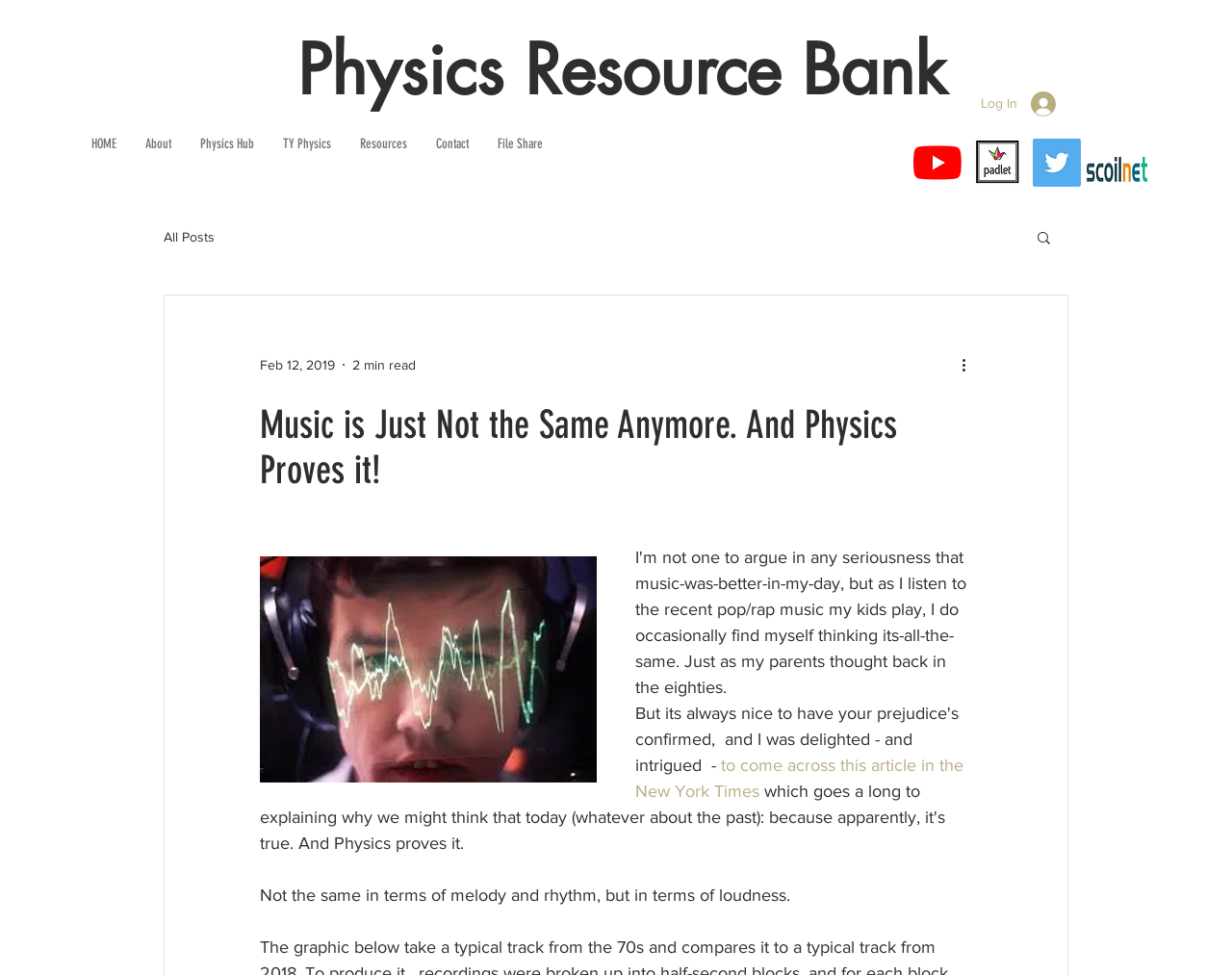Please give the bounding box coordinates of the area that should be clicked to fulfill the following instruction: "Explore the Resources page". The coordinates should be in the format of four float numbers from 0 to 1, i.e., [left, top, right, bottom].

[0.28, 0.135, 0.342, 0.161]